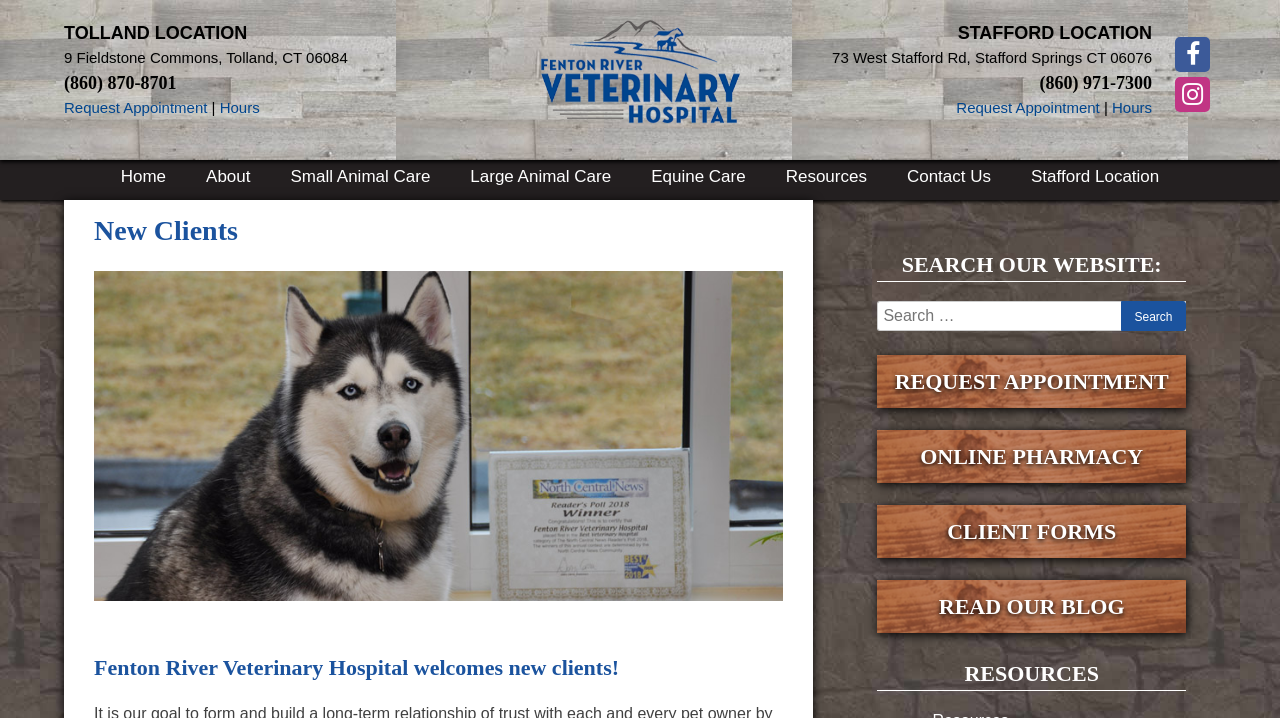Could you highlight the region that needs to be clicked to execute the instruction: "Contact BlueAruba Realty"?

None